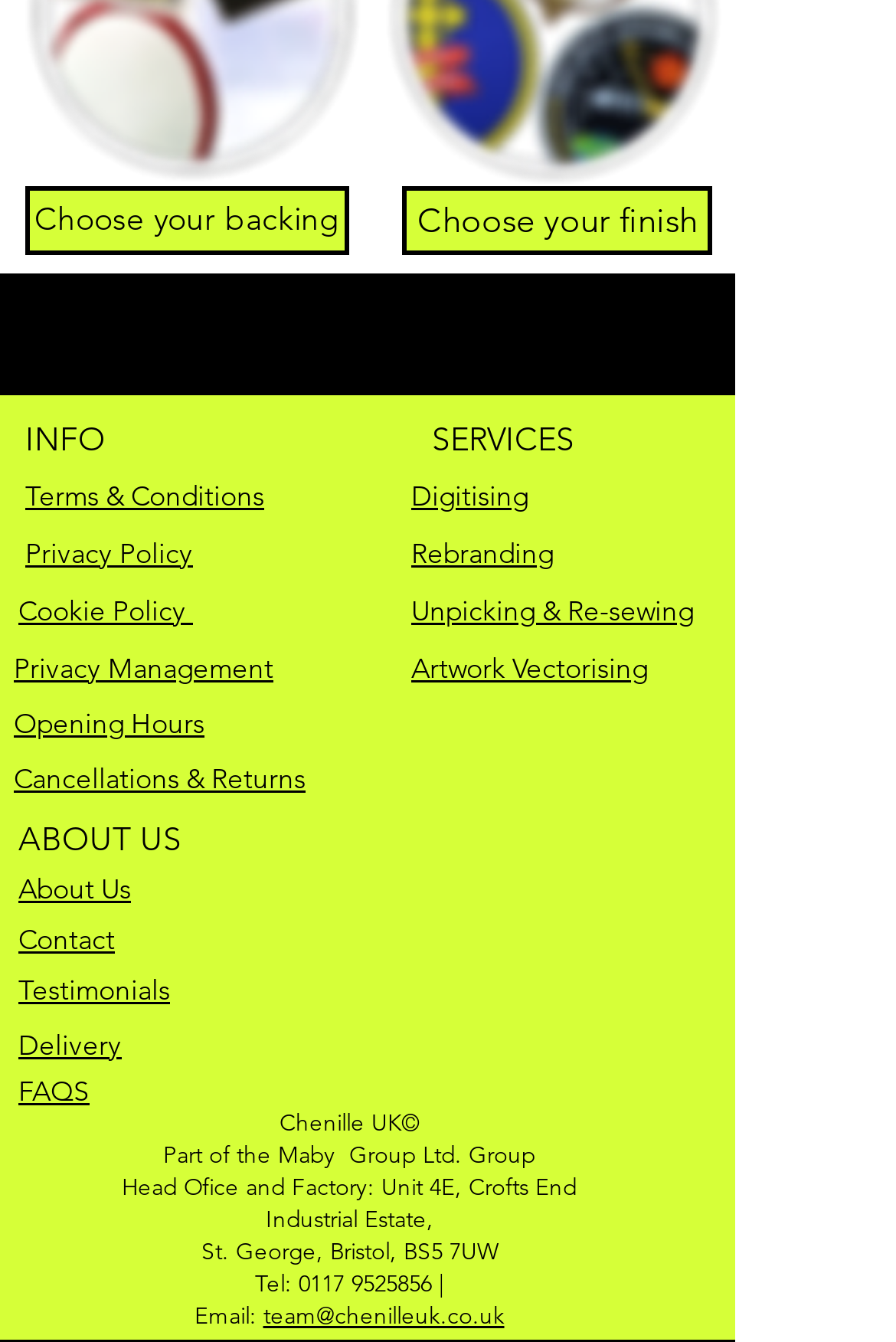Find the bounding box coordinates for the area you need to click to carry out the instruction: "Contact us". The coordinates should be four float numbers between 0 and 1, indicated as [left, top, right, bottom].

[0.021, 0.687, 0.128, 0.712]